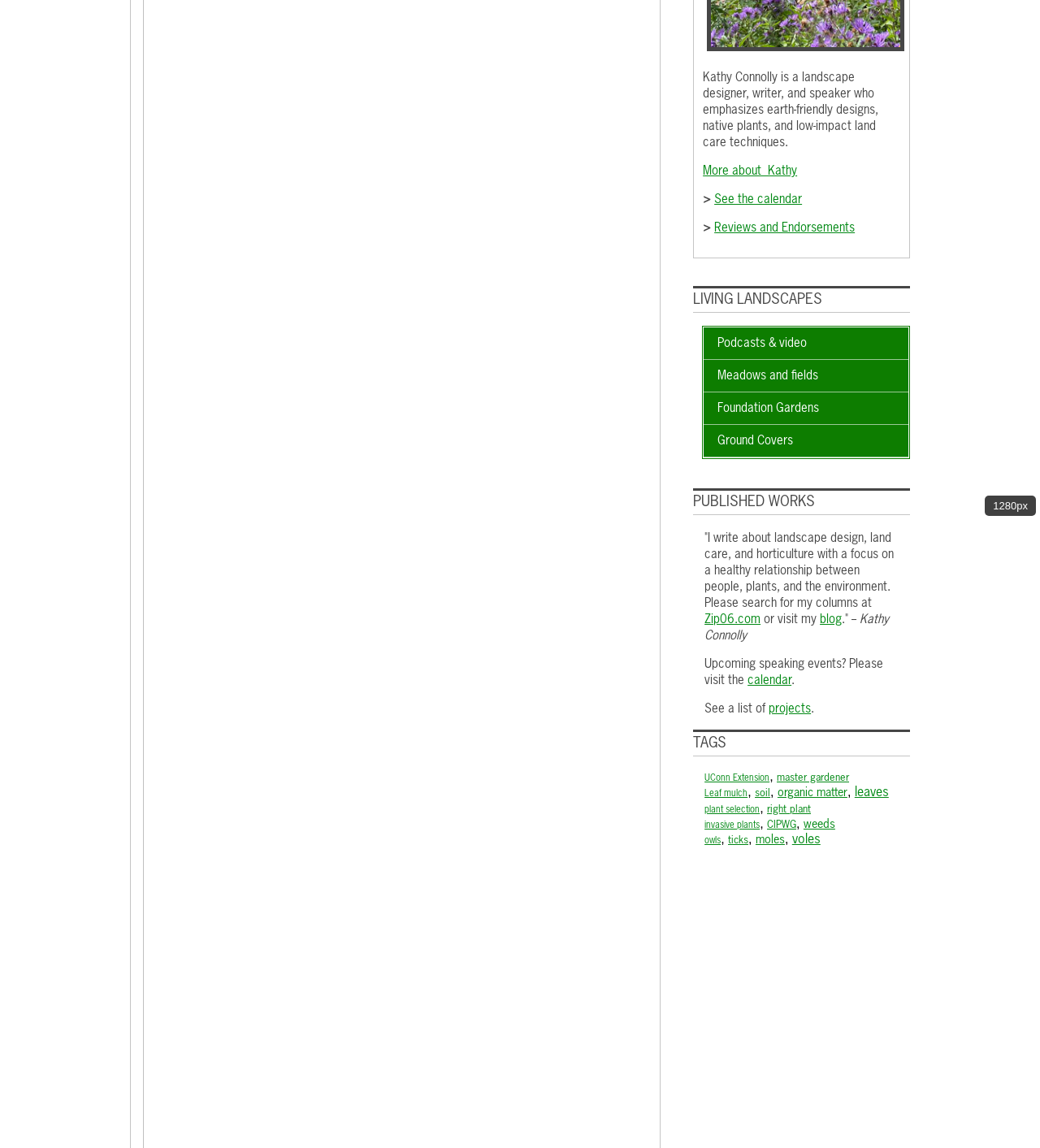Identify the bounding box of the HTML element described as: "Reviews and Endorsements".

[0.687, 0.193, 0.822, 0.204]